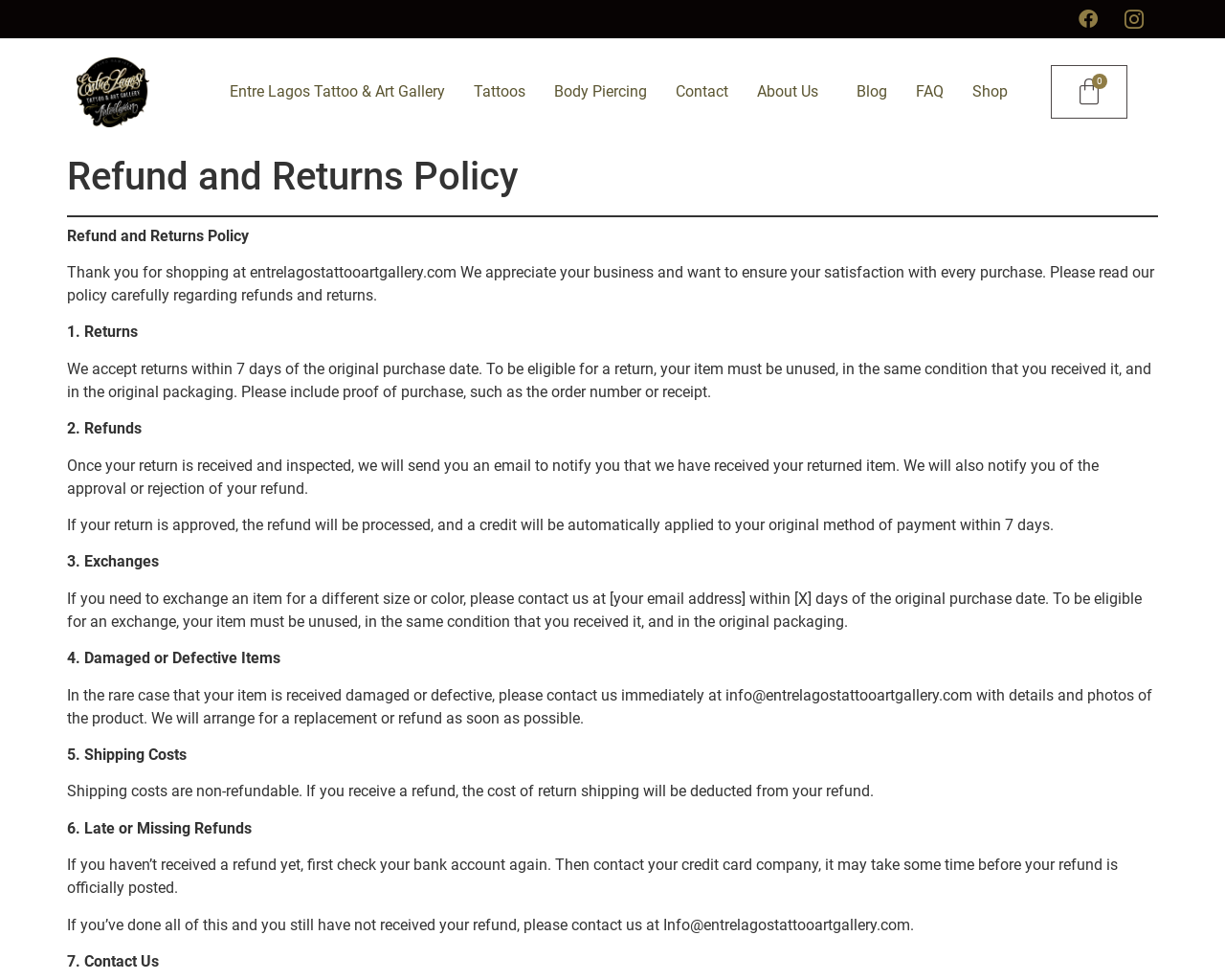Respond to the question with just a single word or phrase: 
How many days do you have to return an item?

7 days